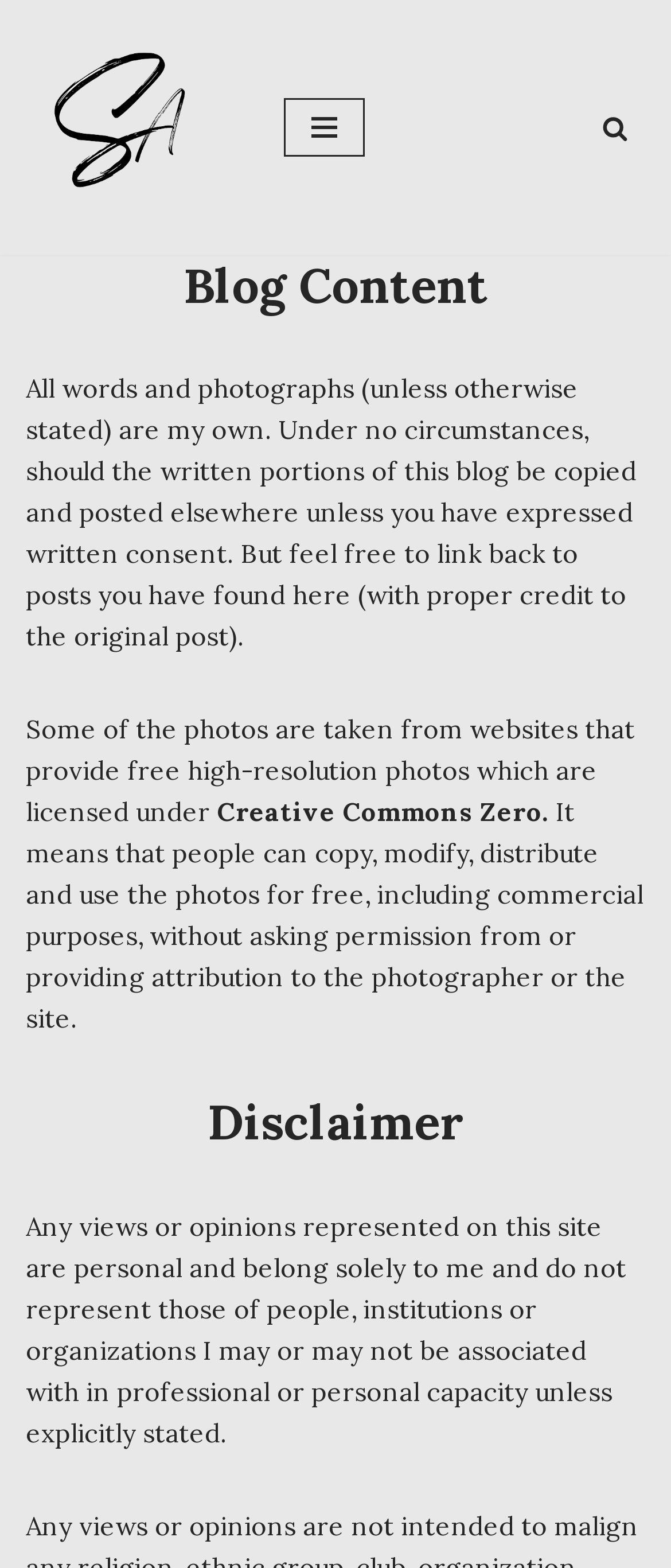What is the disclaimer about on the blog?
Please respond to the question with as much detail as possible.

The disclaimer section on the webpage states that any views or opinions represented on the site are personal and belong solely to the blog owner, and do not represent those of people, institutions, or organizations the owner may or may not be associated with, unless explicitly stated.